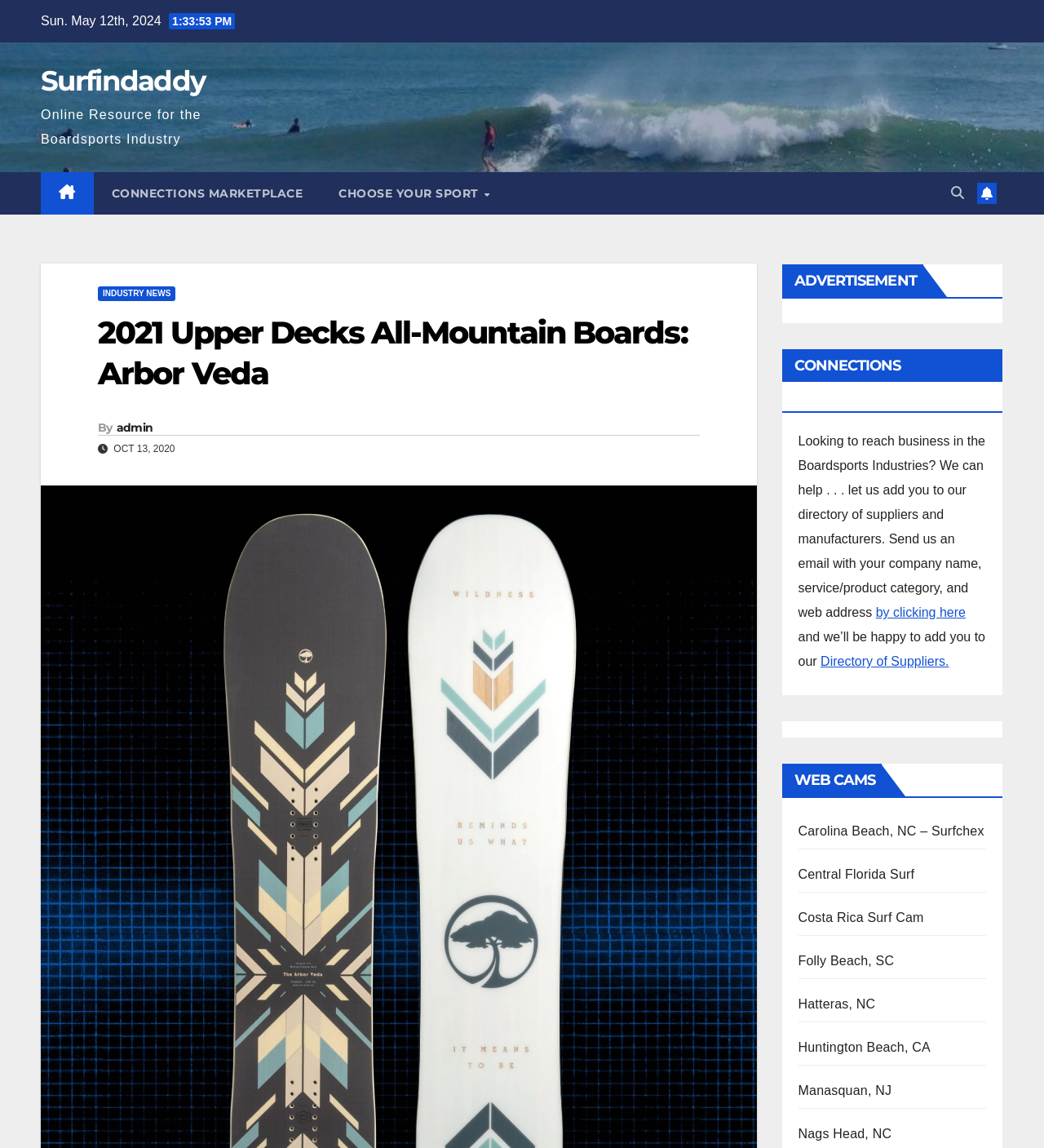Based on the element description "Costa Rica Surf Cam", predict the bounding box coordinates of the UI element.

[0.764, 0.793, 0.885, 0.806]